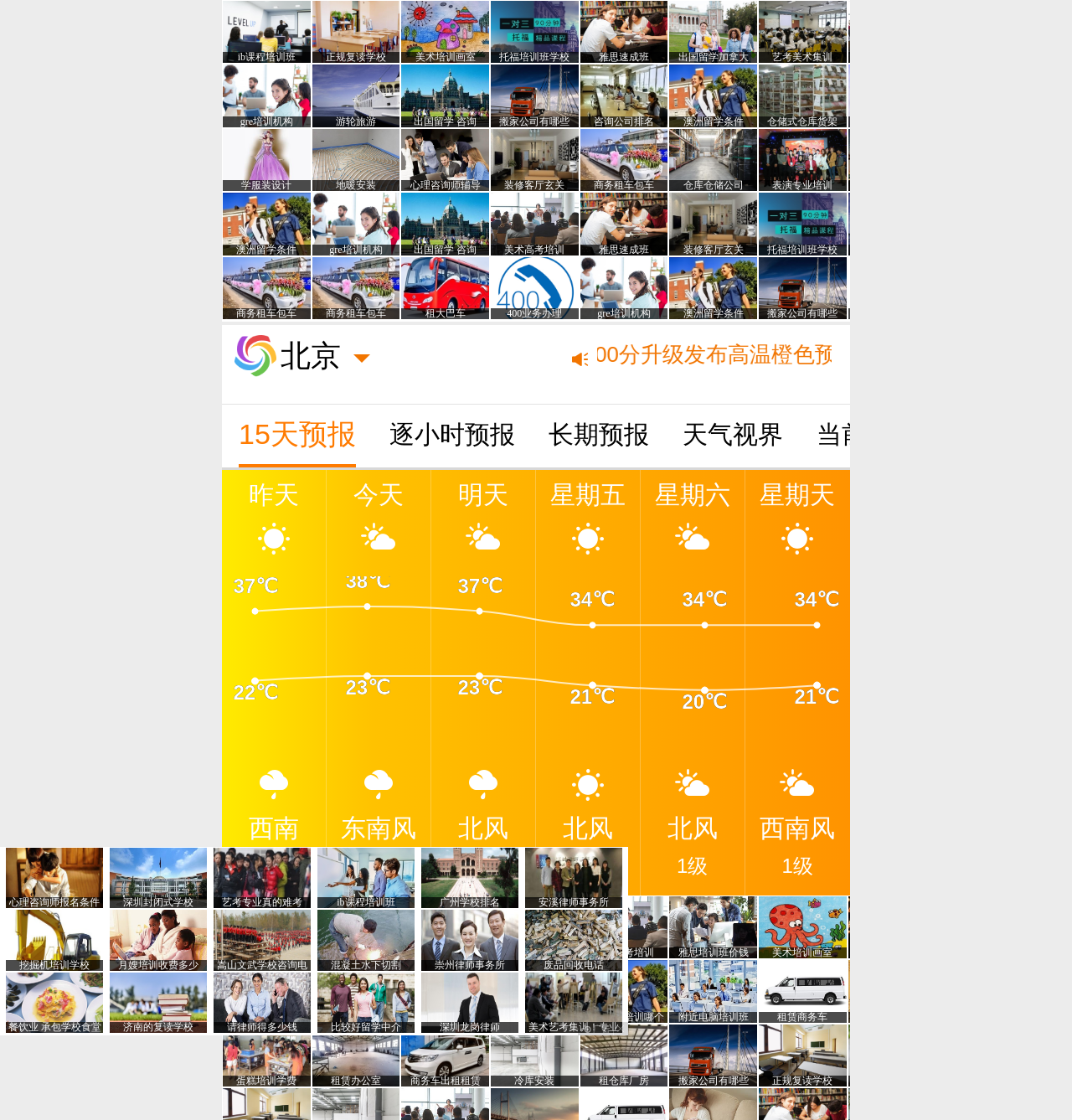What is the lowest temperature forecasted for the next 15 days?
Based on the content of the image, thoroughly explain and answer the question.

I examined the temperature forecasts provided on the webpage and found the lowest temperature mentioned, which is 20℃.